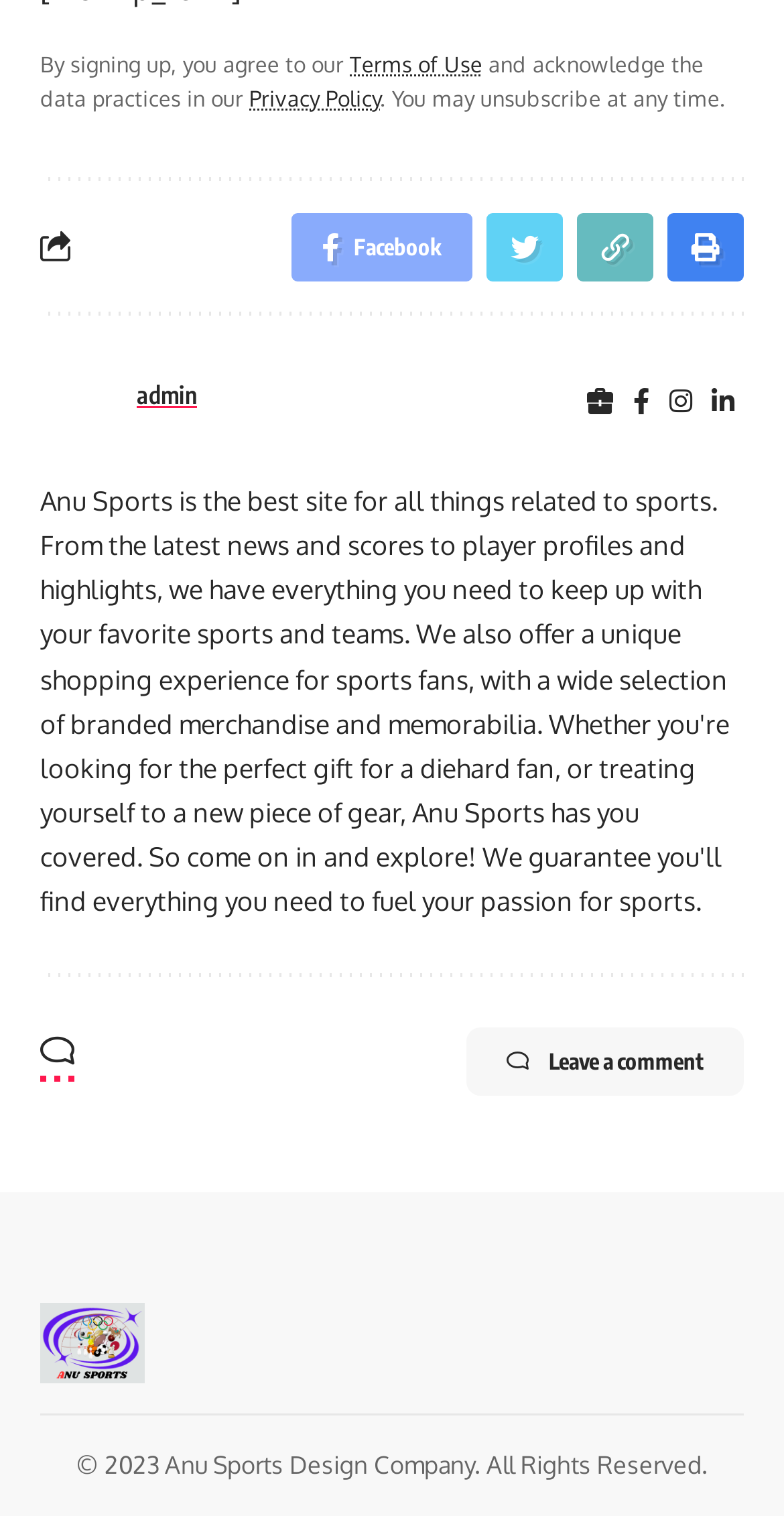Please specify the bounding box coordinates of the clickable region necessary for completing the following instruction: "Read the Terms of Use". The coordinates must consist of four float numbers between 0 and 1, i.e., [left, top, right, bottom].

[0.446, 0.032, 0.615, 0.05]